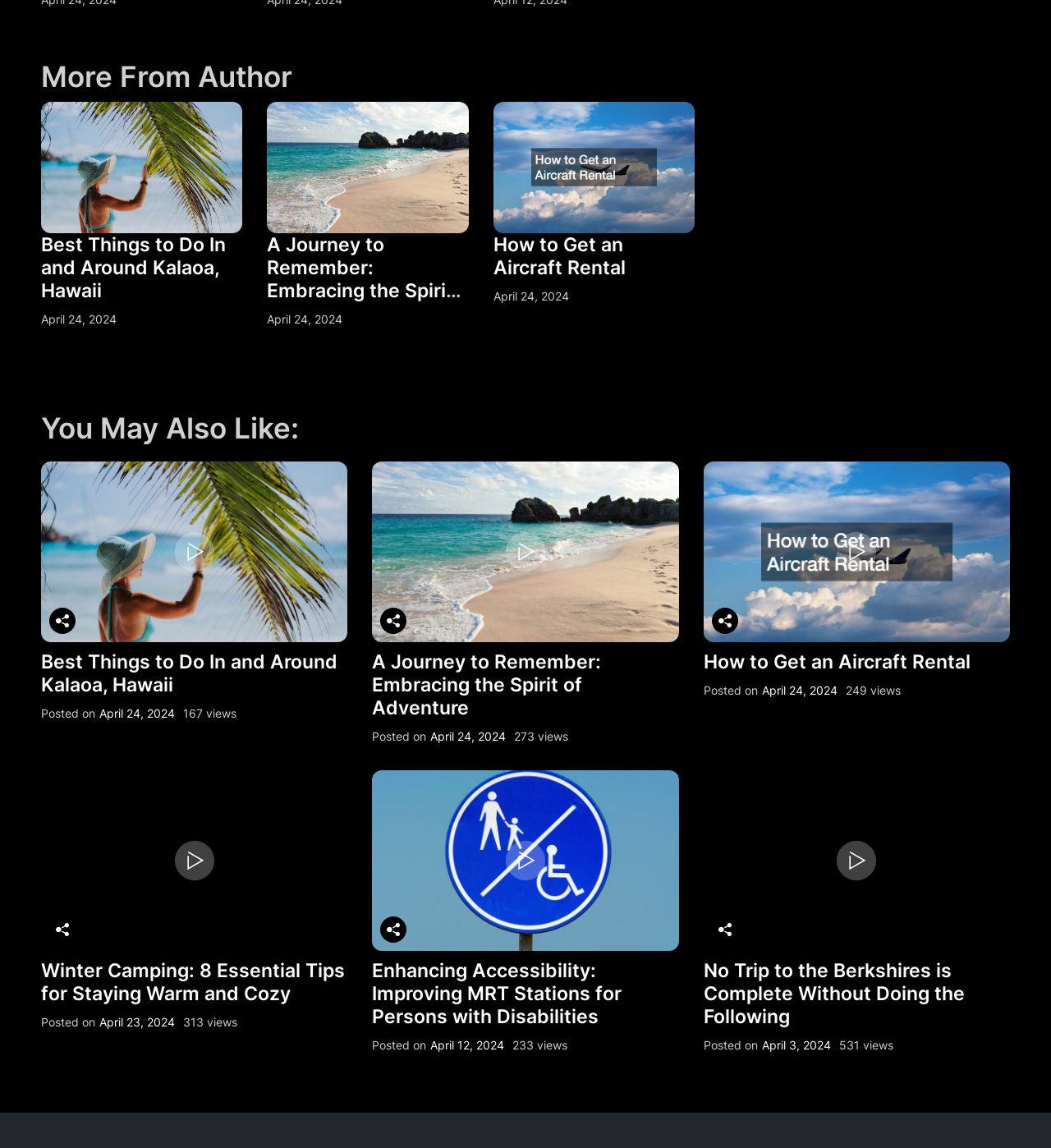Use a single word or phrase to answer this question: 
What is the title of the first article?

Best Things to Do In and Around Kalaoa, Hawaii